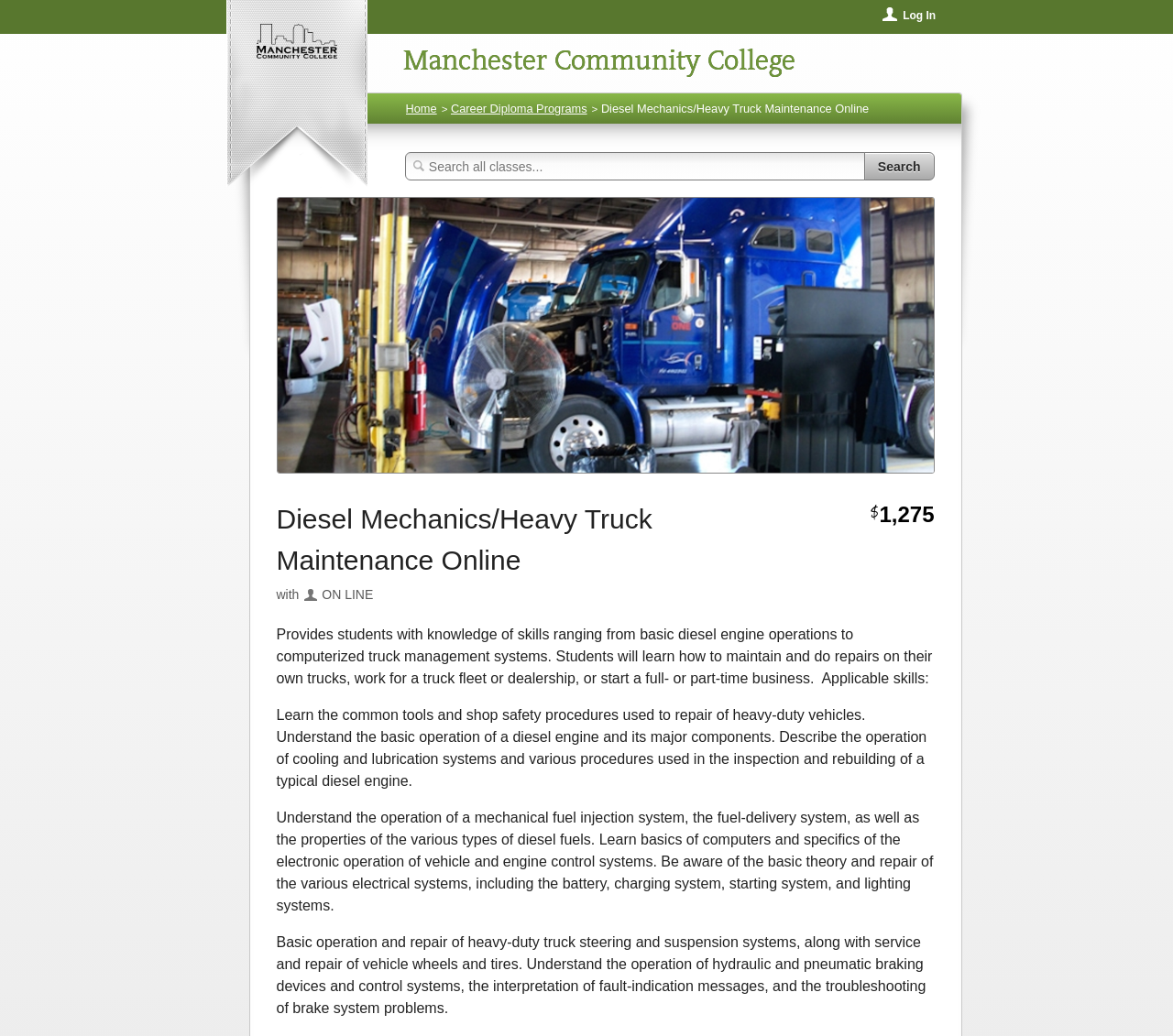For the following element description, predict the bounding box coordinates in the format (top-left x, top-left y, bottom-right x, bottom-right y). All values should be floating point numbers between 0 and 1. Description: Log In

[0.752, 0.007, 0.798, 0.022]